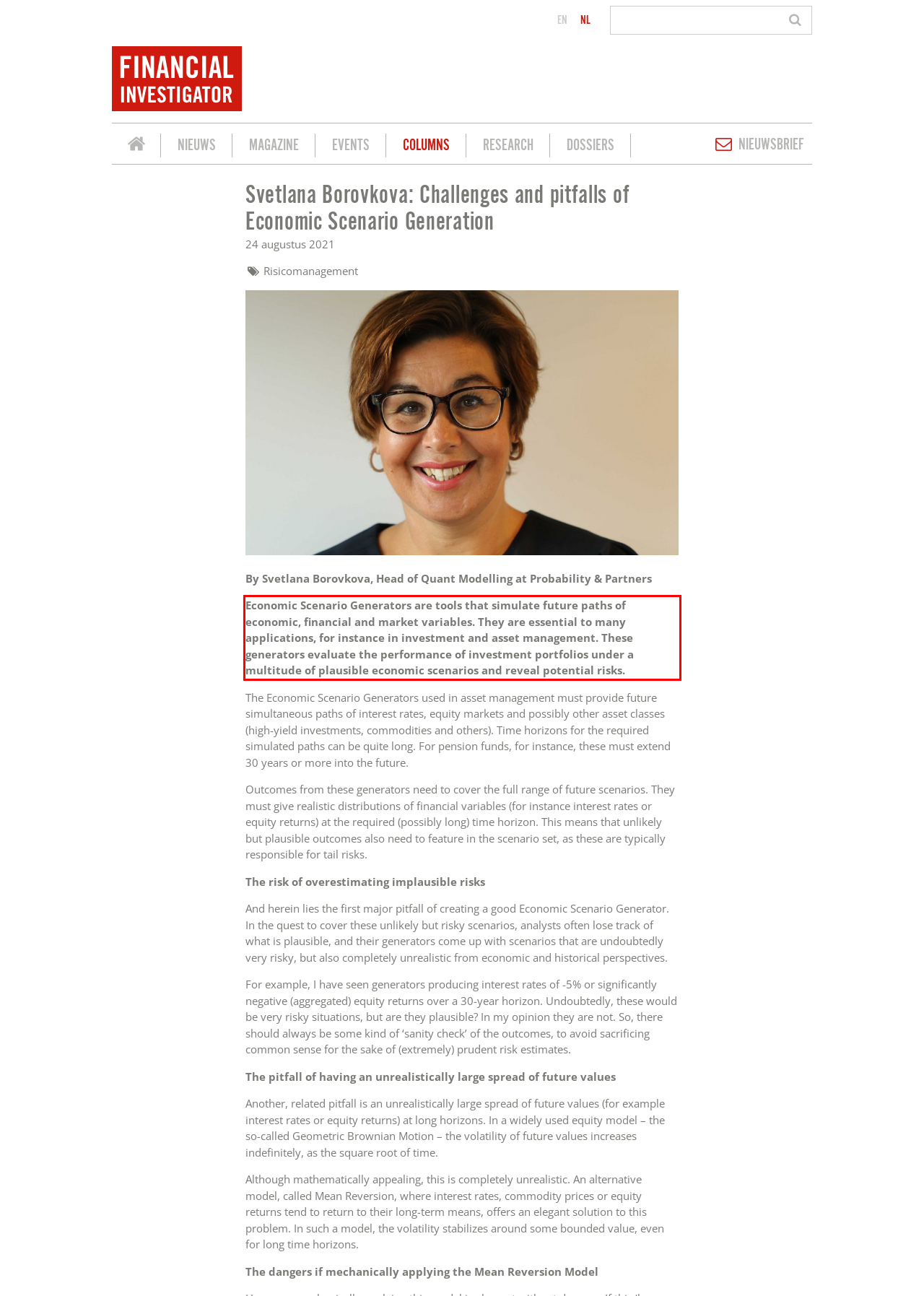Given a webpage screenshot, locate the red bounding box and extract the text content found inside it.

Economic Scenario Generators are tools that simulate future paths of economic, financial and market variables. They are essential to many applications, for instance in investment and asset management. These generators evaluate the performance of investment portfolios under a multitude of plausible economic scenarios and reveal potential risks.